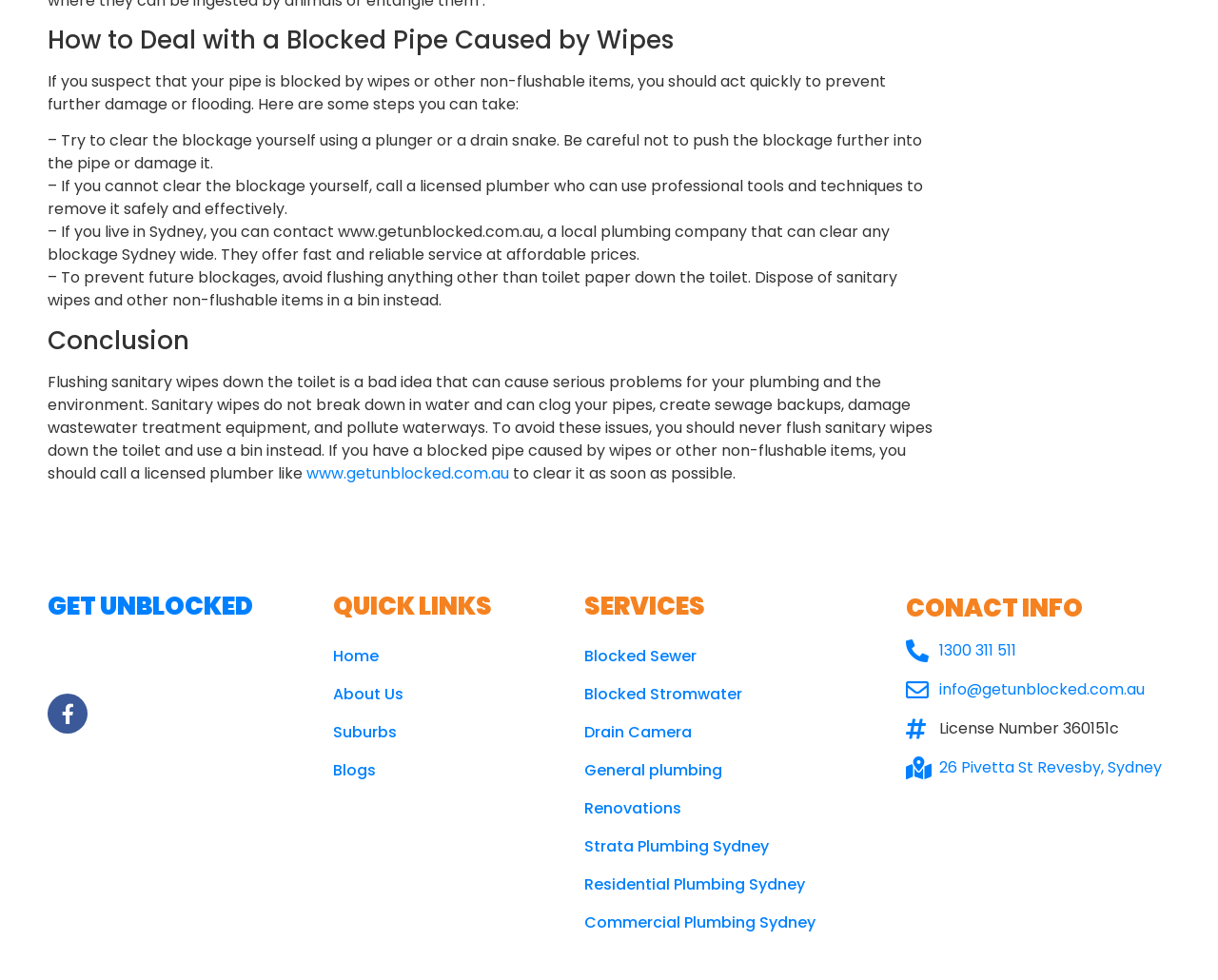Determine the bounding box coordinates of the element that should be clicked to execute the following command: "Visit the Facebook page".

[0.039, 0.708, 0.072, 0.749]